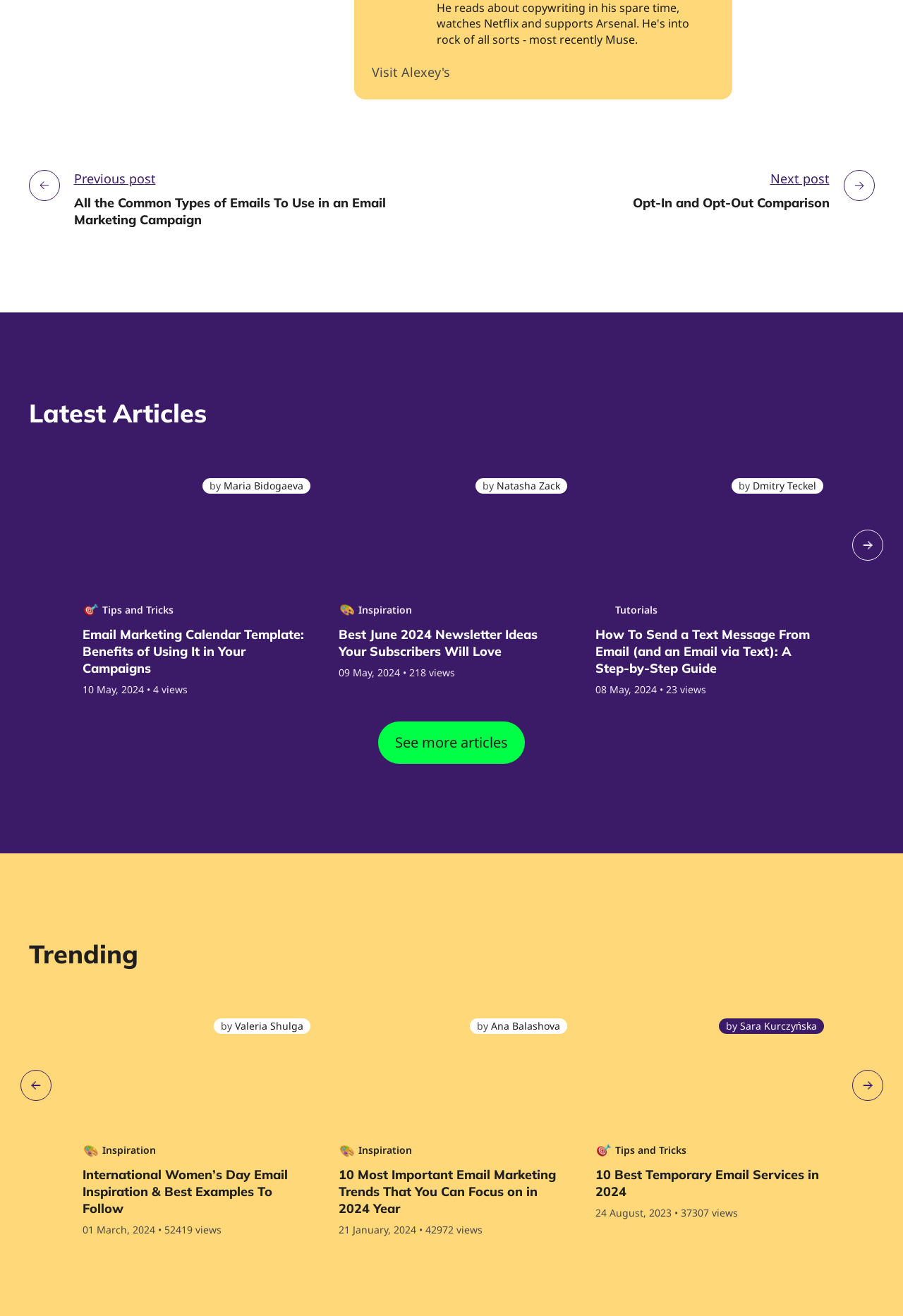Locate the bounding box coordinates of the element that should be clicked to execute the following instruction: "Click on the 'See more articles' link".

[0.419, 0.548, 0.581, 0.581]